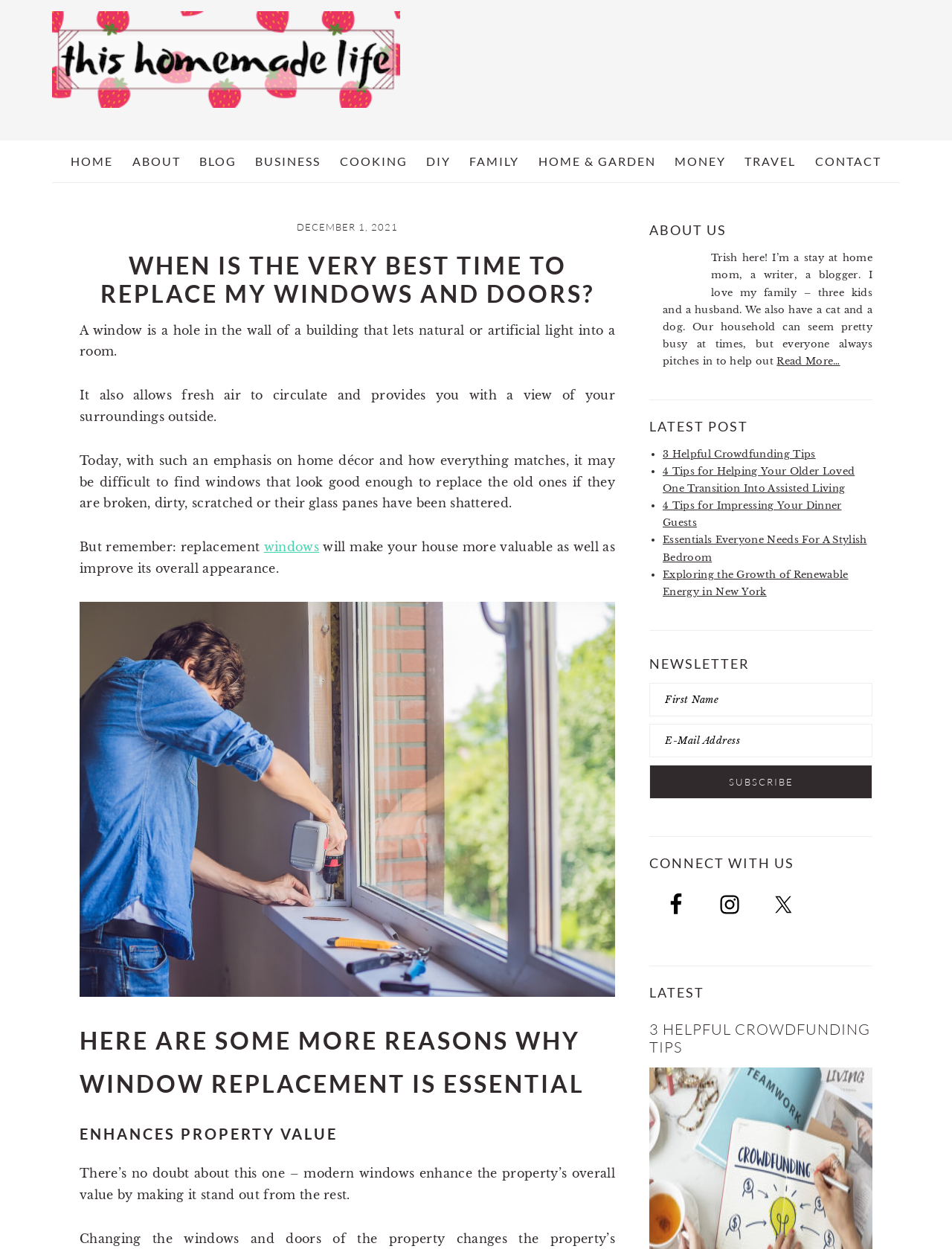Identify the bounding box coordinates of the clickable region required to complete the instruction: "Visit the 'BLOG' page". The coordinates should be given as four float numbers within the range of 0 and 1, i.e., [left, top, right, bottom].

[0.202, 0.112, 0.256, 0.146]